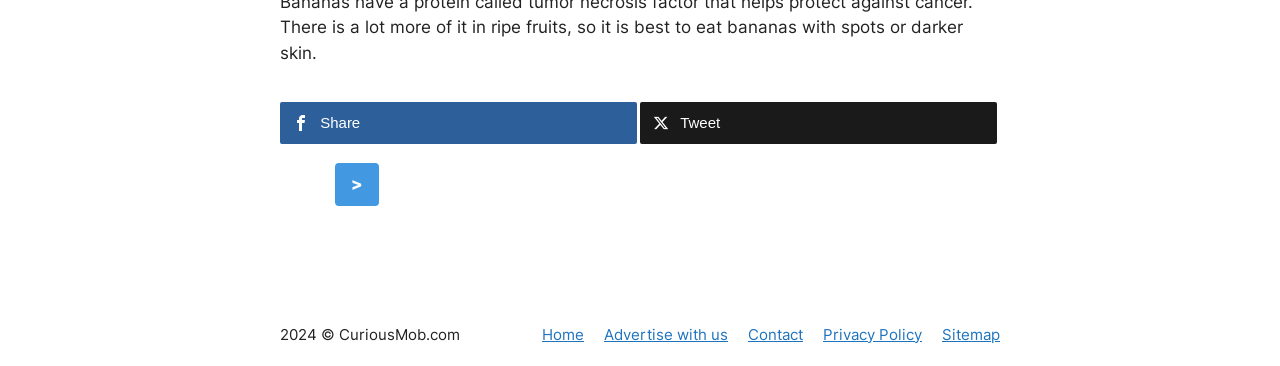Provide the bounding box coordinates of the area you need to click to execute the following instruction: "Contact us".

[0.584, 0.887, 0.627, 0.939]